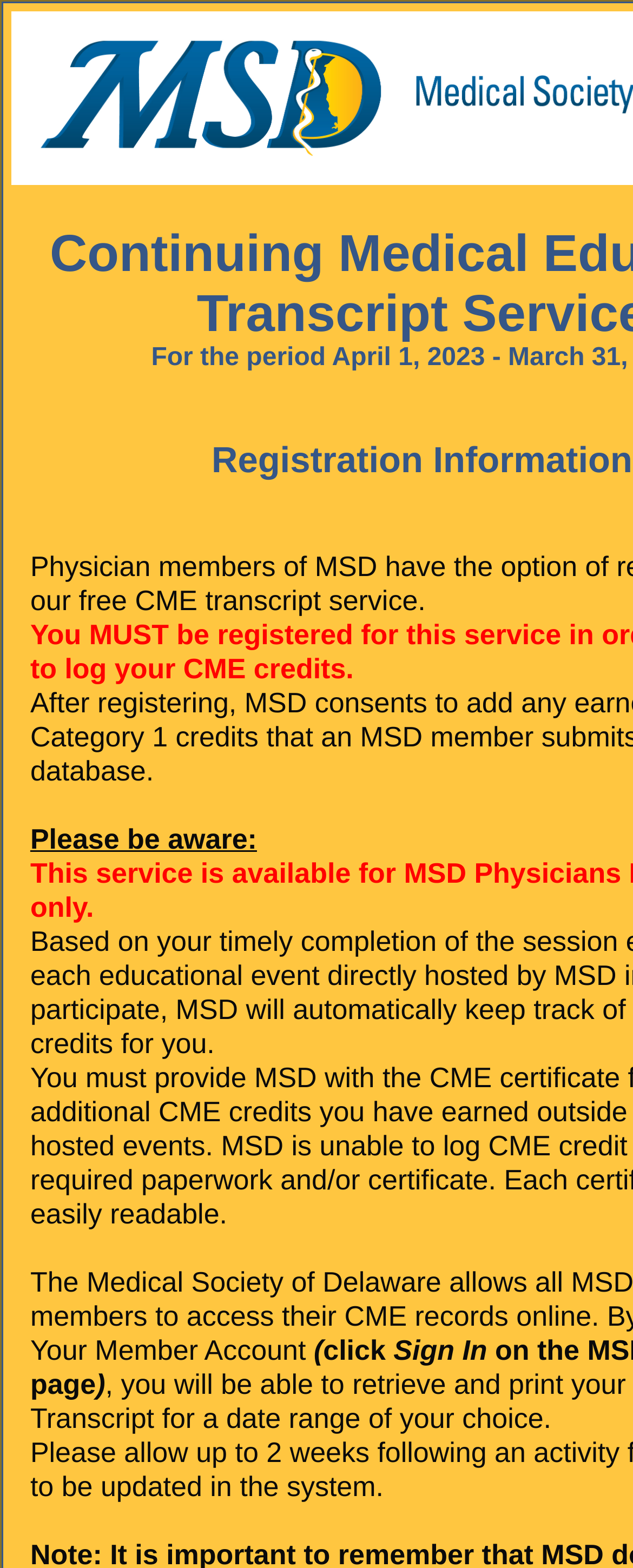What is the purpose of the sign in button?
We need a detailed and meticulous answer to the question.

The sign in button is located at the top right corner of the webpage, and it is surrounded by text that says 'Please be aware: (click Sign In)'. This suggests that the sign in button is used to authenticate users before they can access the MSD CME Transcript Service.